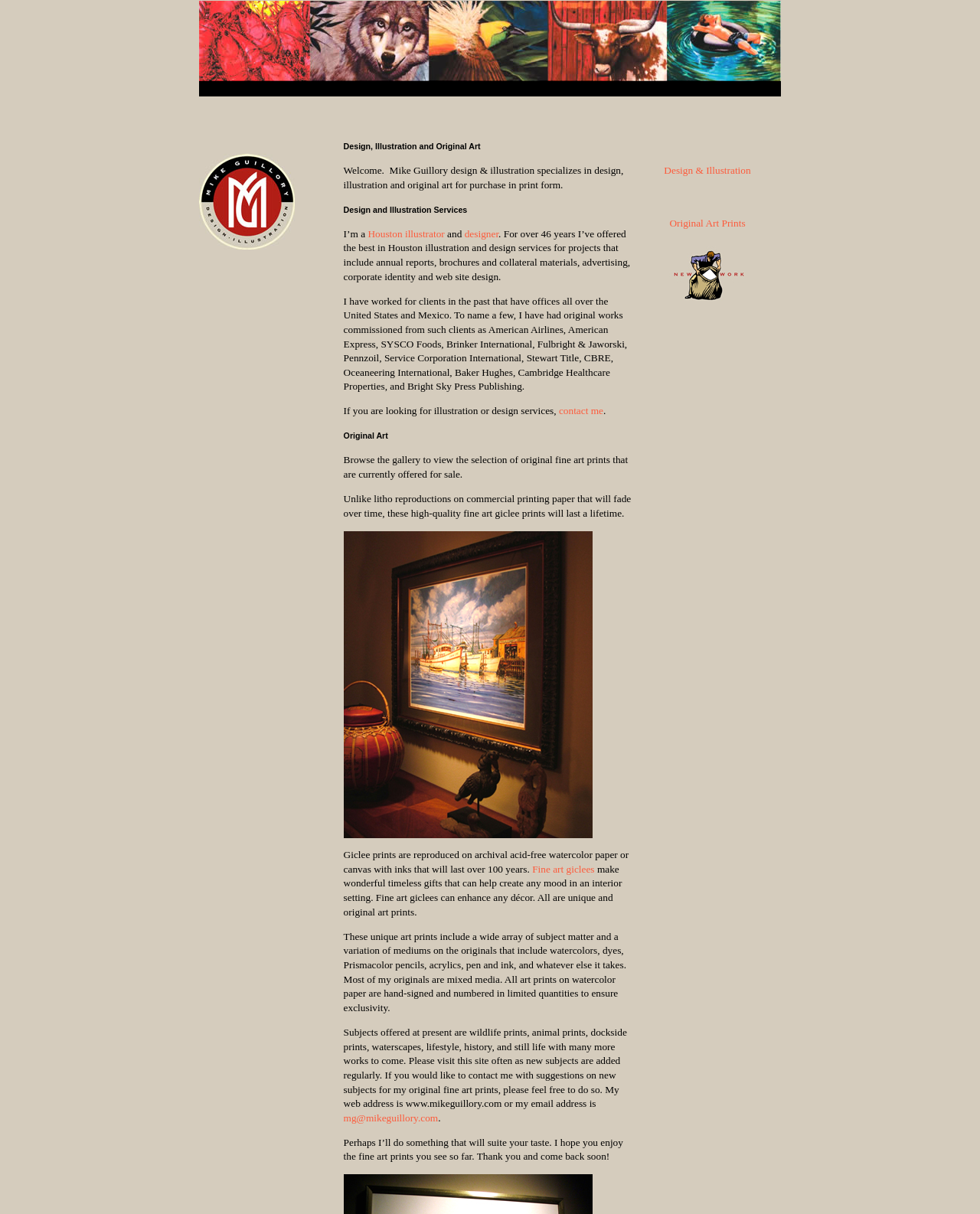Please identify the bounding box coordinates of the element on the webpage that should be clicked to follow this instruction: "View 'Fine art giclees'". The bounding box coordinates should be given as four float numbers between 0 and 1, formatted as [left, top, right, bottom].

[0.543, 0.711, 0.607, 0.72]